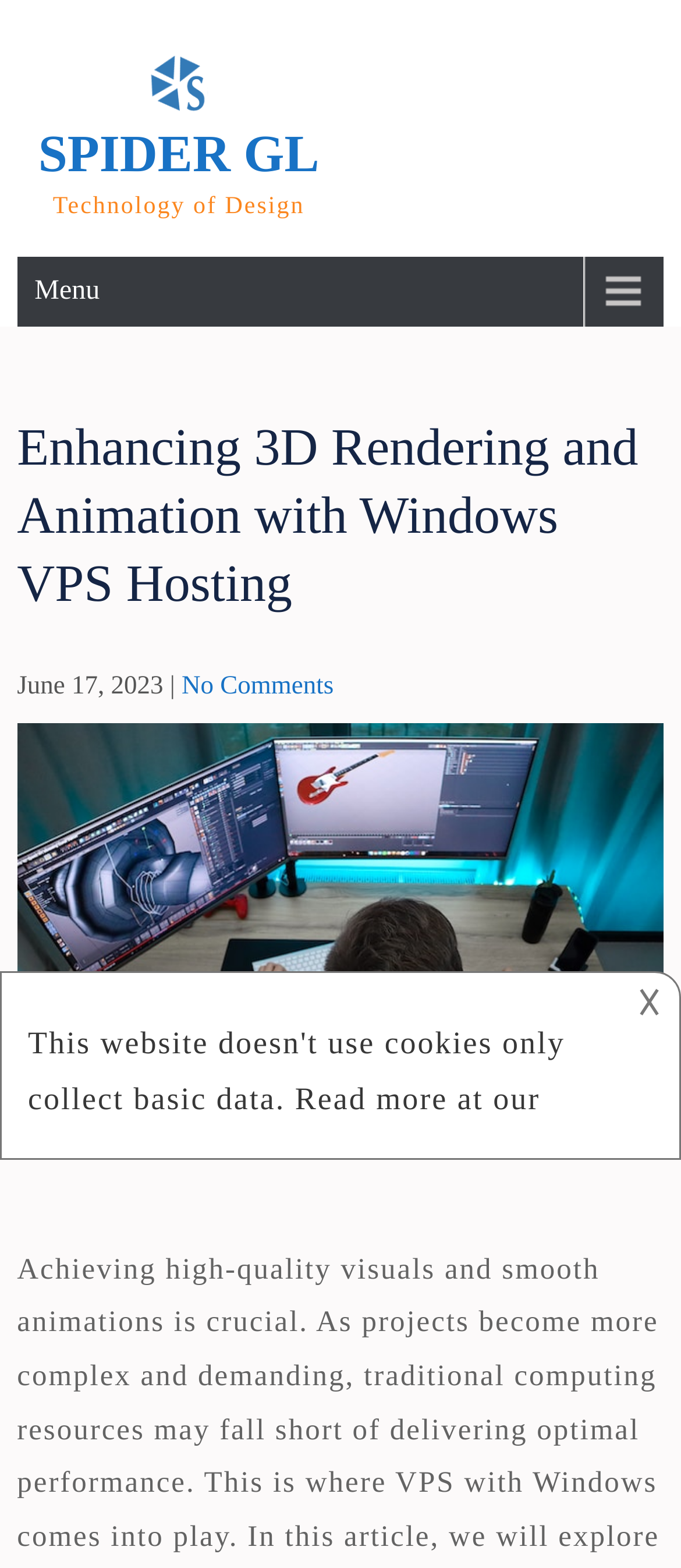What is the symbol at the bottom-right corner of the webpage?
Please provide a single word or phrase answer based on the image.

𐌢